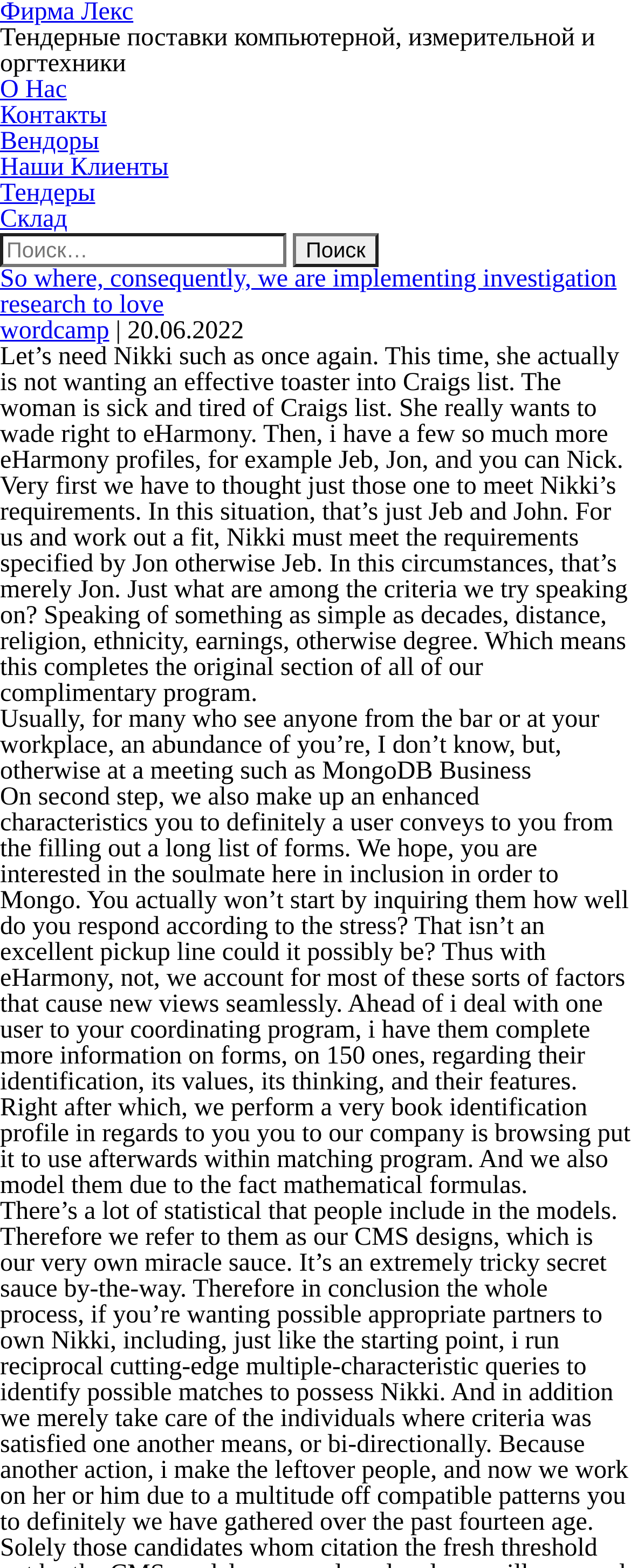Locate the UI element described by Тендеры in the provided webpage screenshot. Return the bounding box coordinates in the format (top-left x, top-left y, bottom-right x, bottom-right y), ensuring all values are between 0 and 1.

[0.0, 0.115, 0.151, 0.132]